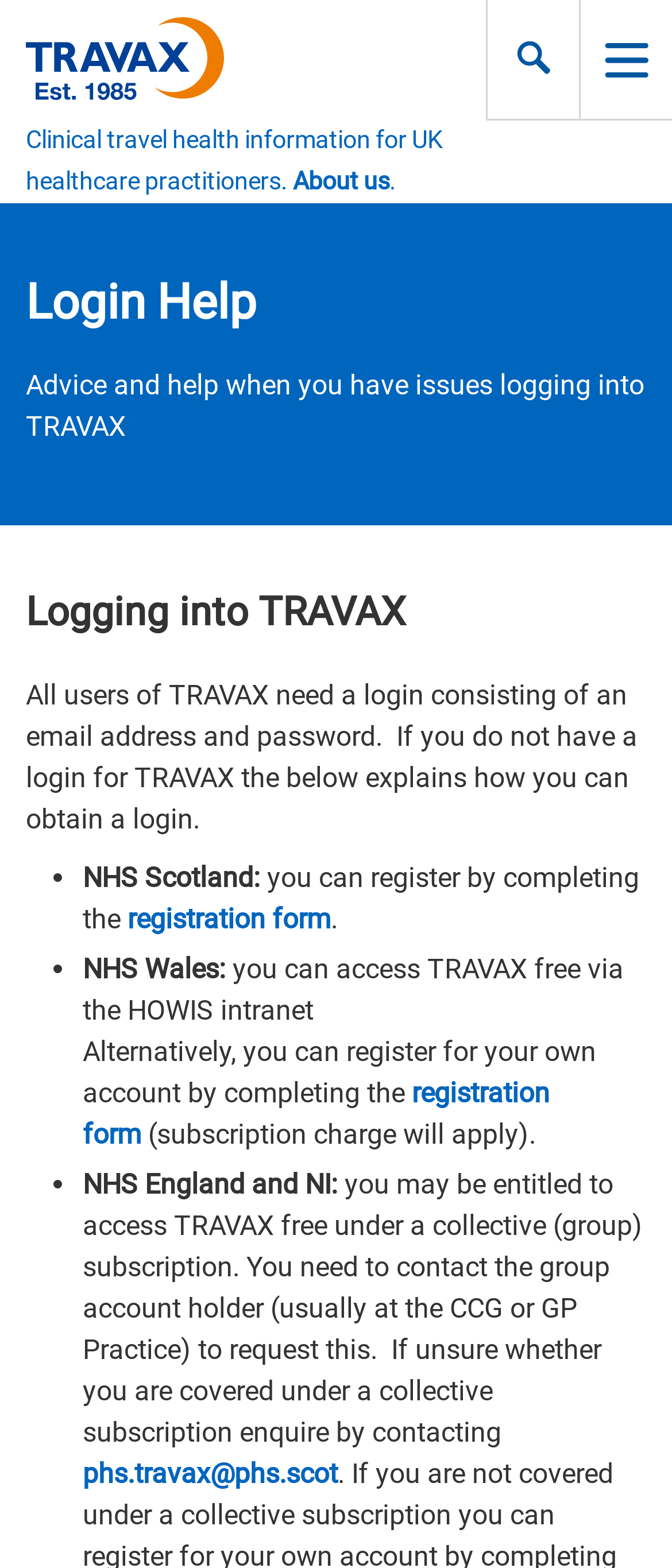How do NHS Scotland users register for TRAVAX?
Based on the image, give a concise answer in the form of a single word or short phrase.

Complete registration form